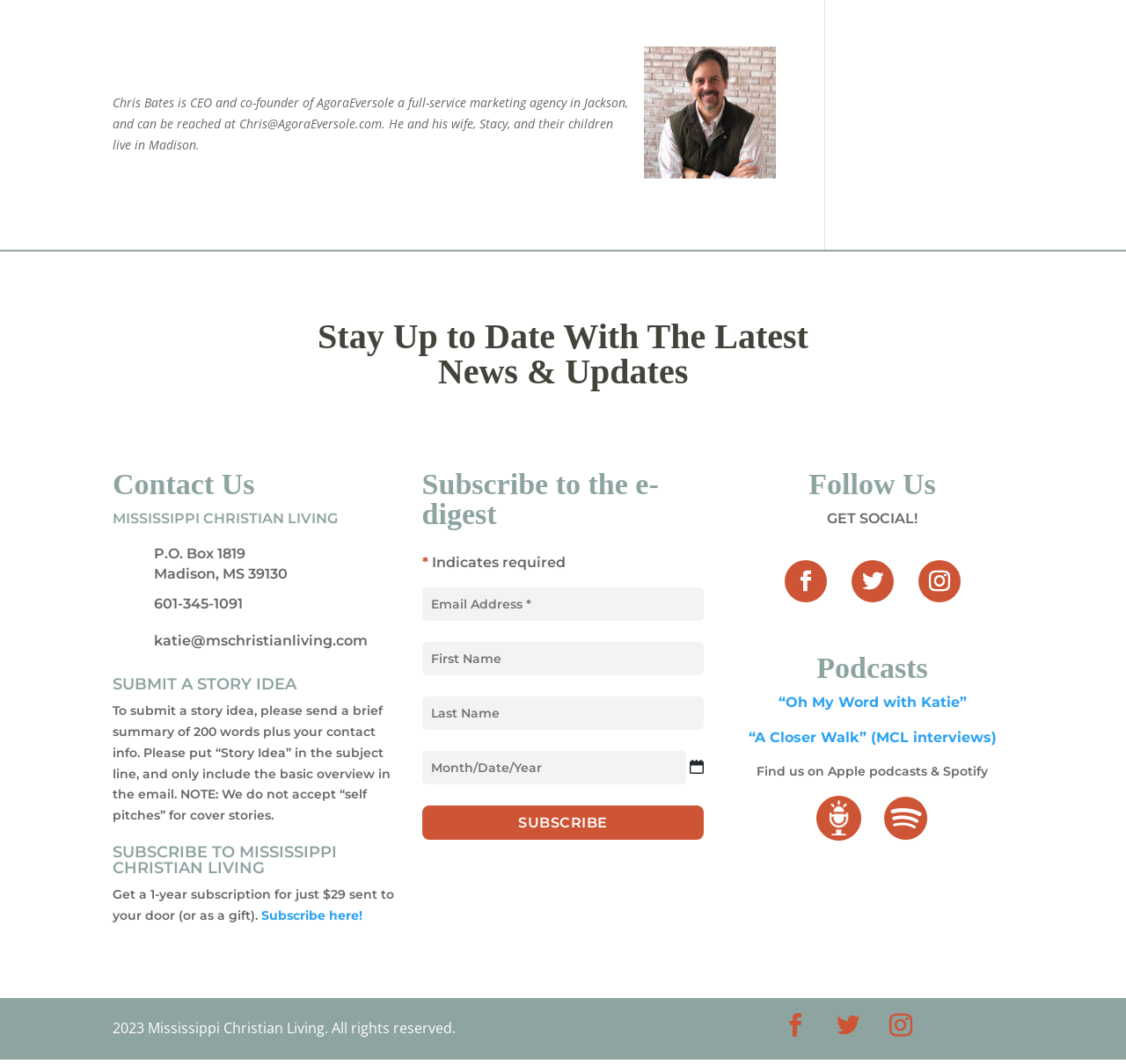Please determine the bounding box coordinates of the area that needs to be clicked to complete this task: 'Contact Us'. The coordinates must be four float numbers between 0 and 1, formatted as [left, top, right, bottom].

[0.1, 0.442, 0.351, 0.478]